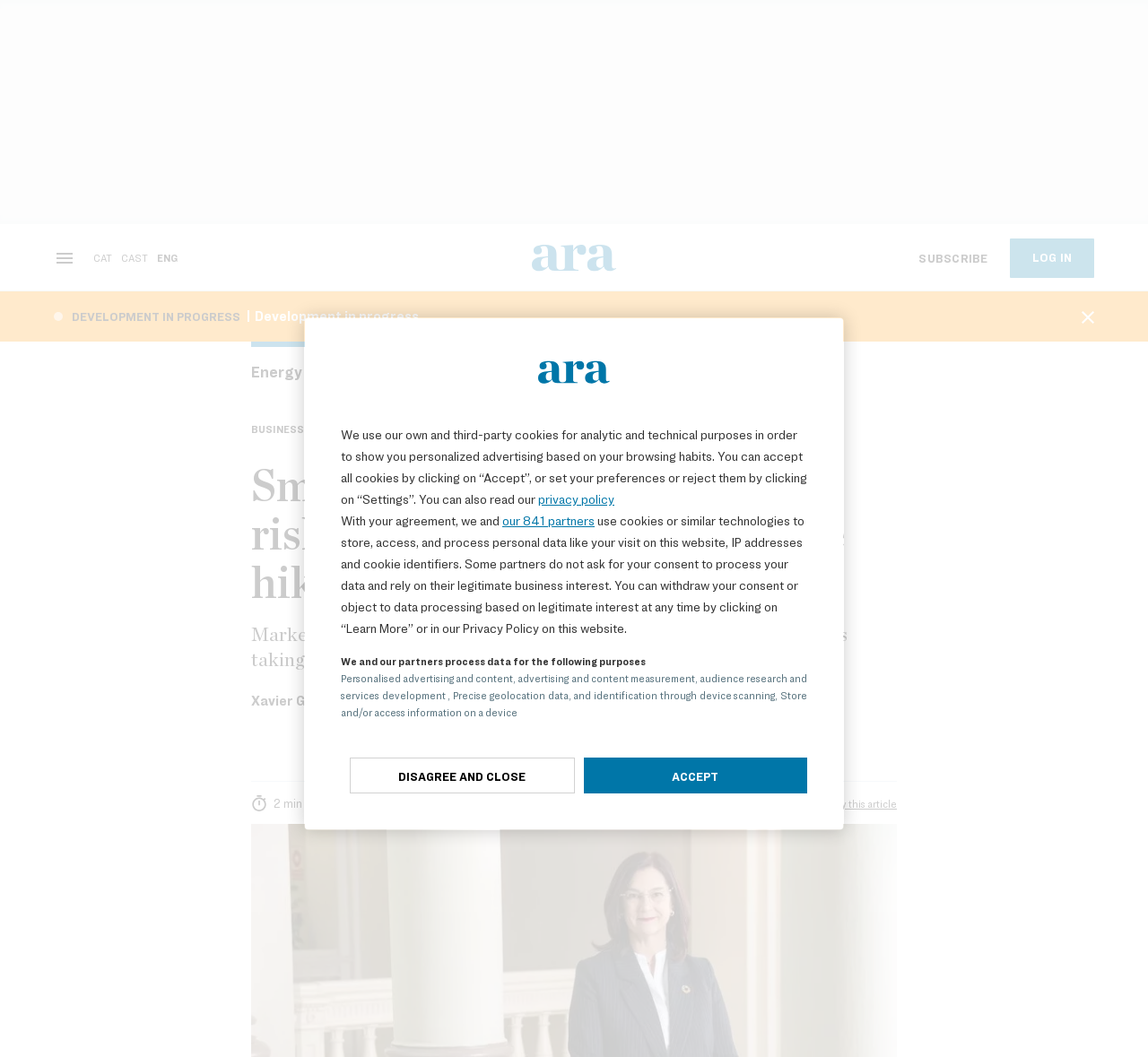What is the main title displayed on this webpage?

Small electricity companies at risk of bankruptcy due to price hikes